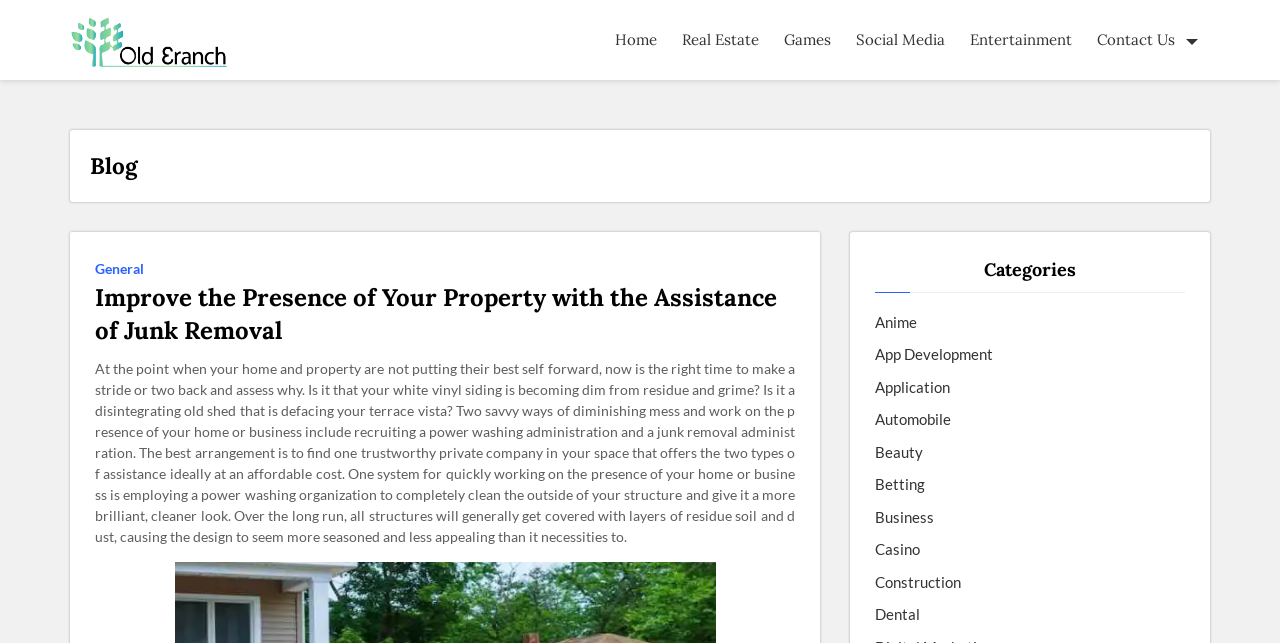Determine the bounding box coordinates of the clickable region to follow the instruction: "Click on the 'LINKS' link".

None